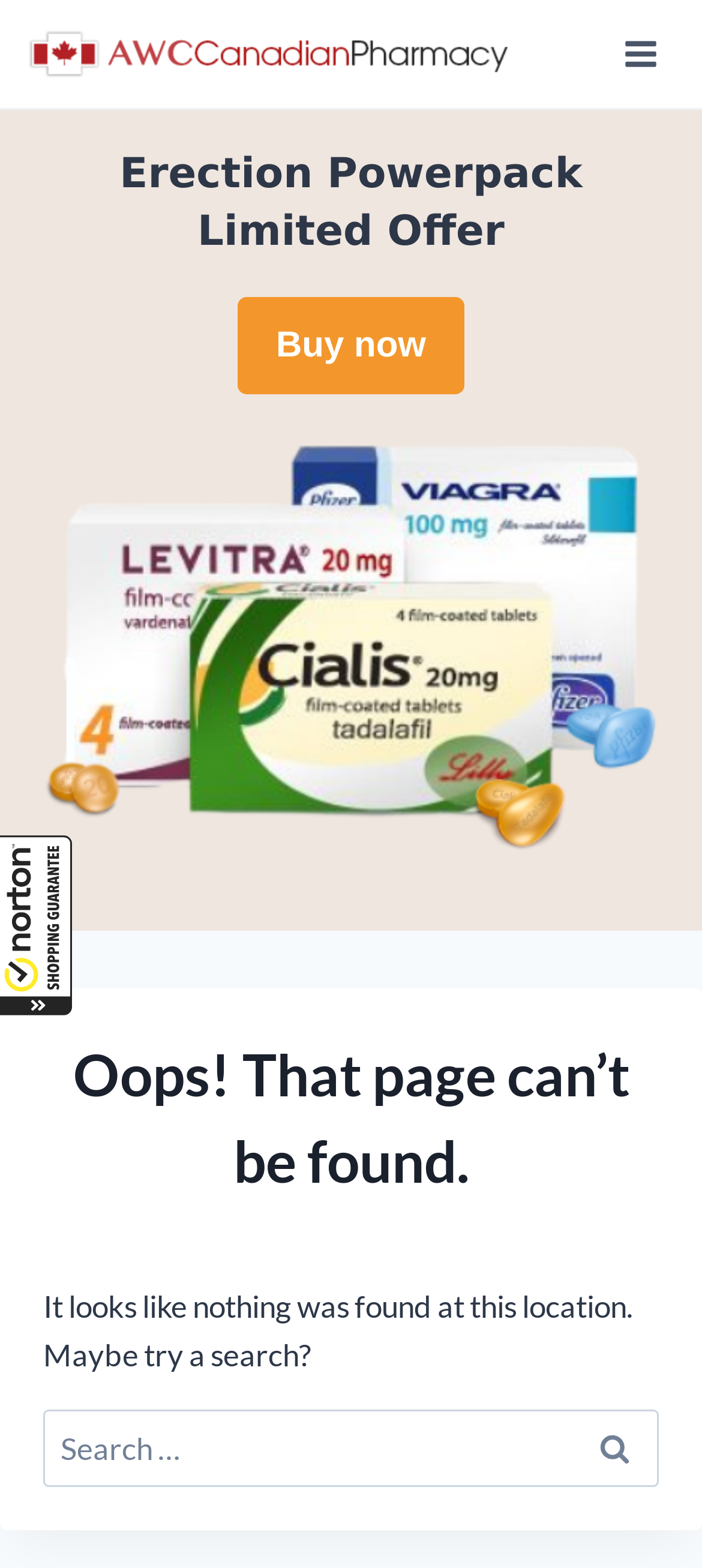Give an in-depth explanation of the webpage layout and content.

The webpage is a "Page not found" error page from AWC Canadian Pharmacy. At the top left corner, there is a logo image with a link to the homepage. Next to the logo, there is a button to open the menu, which is currently not expanded. 

Below the logo and menu button, there is a prominent advertisement with a heading "Erection Powerpack Limited Offer" and a call-to-action button "Buy now". The advertisement also features a large image of "cialis viagra powerpack" that takes up most of the width of the page.

In the main content area, there is a header that reads "Oops! That page can’t be found." followed by a paragraph of text that suggests trying a search. Below this text, there is a search bar with a label "Search for:" and a search button. 

At the top of the page, there is a button that mentions Norton Shopping Guarantee, which is a security feature that protects purchases made on the site.